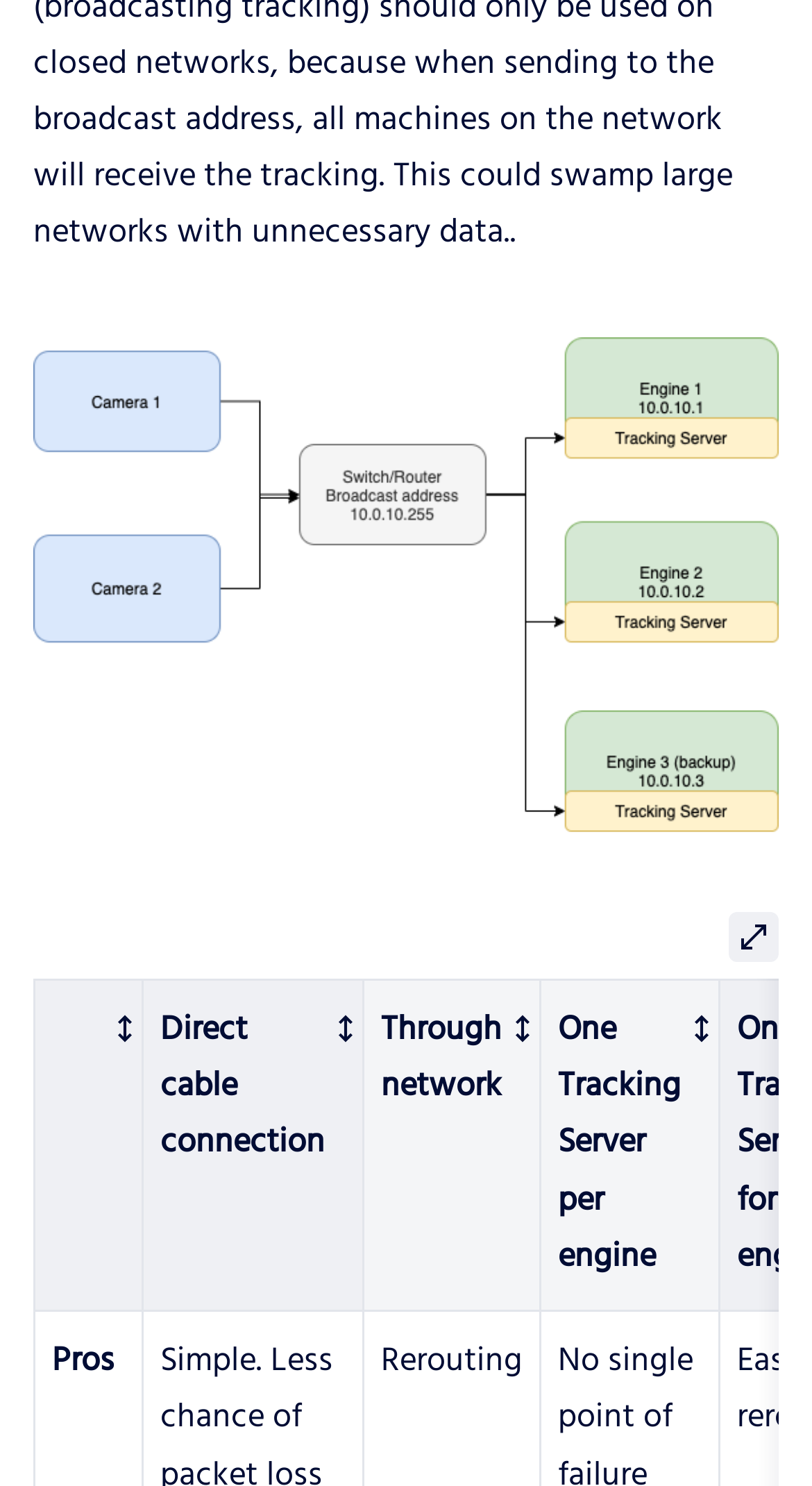What happens when a column header is activated?
Respond with a short answer, either a single word or a phrase, based on the image.

Applies an ascending sort